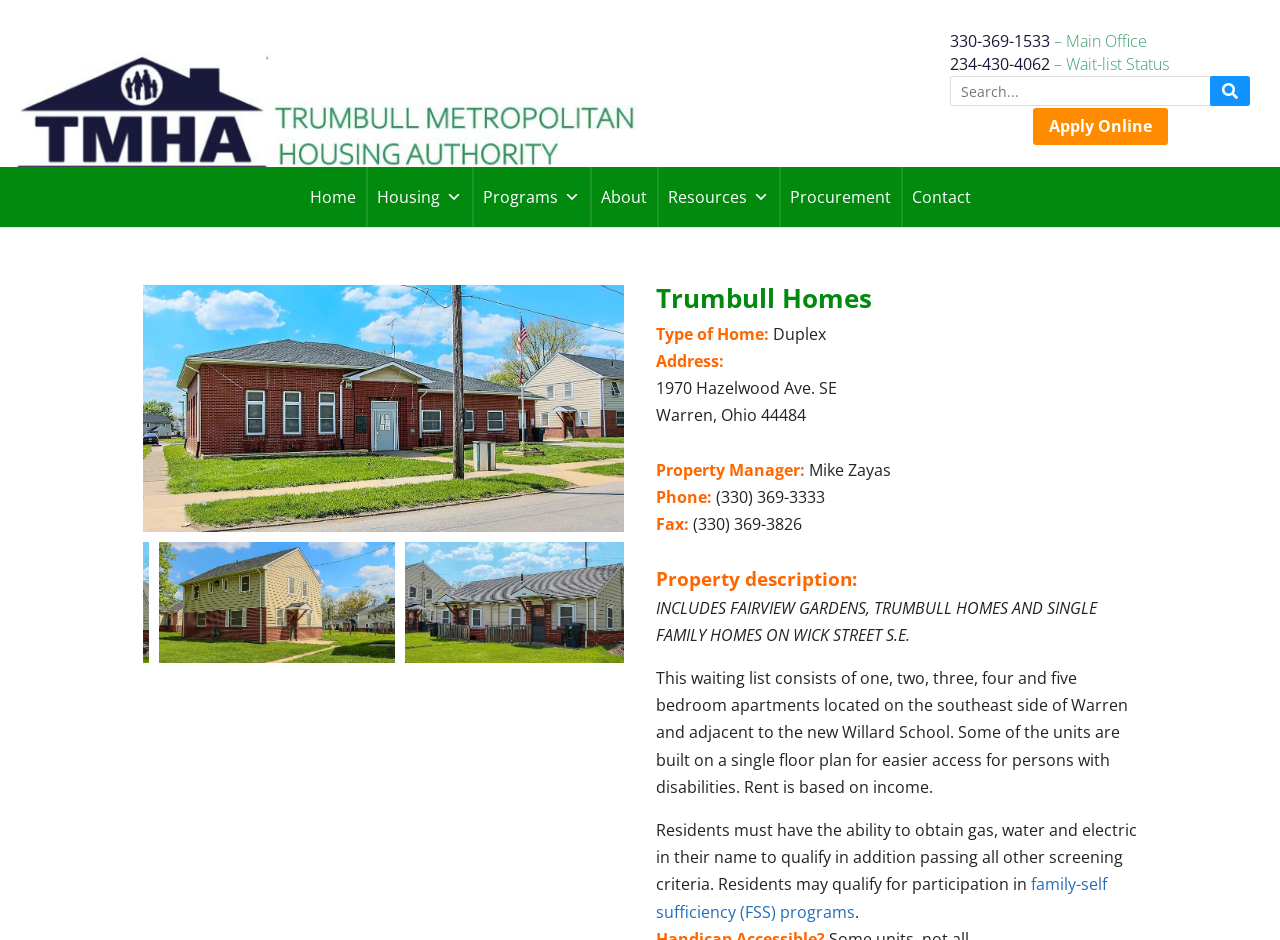Please give a concise answer to this question using a single word or phrase: 
What is the fax number of the property manager?

(330) 369-3826